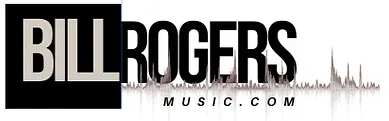Provide a short answer using a single word or phrase for the following question: 
What is the purpose of the music service?

enhancing events